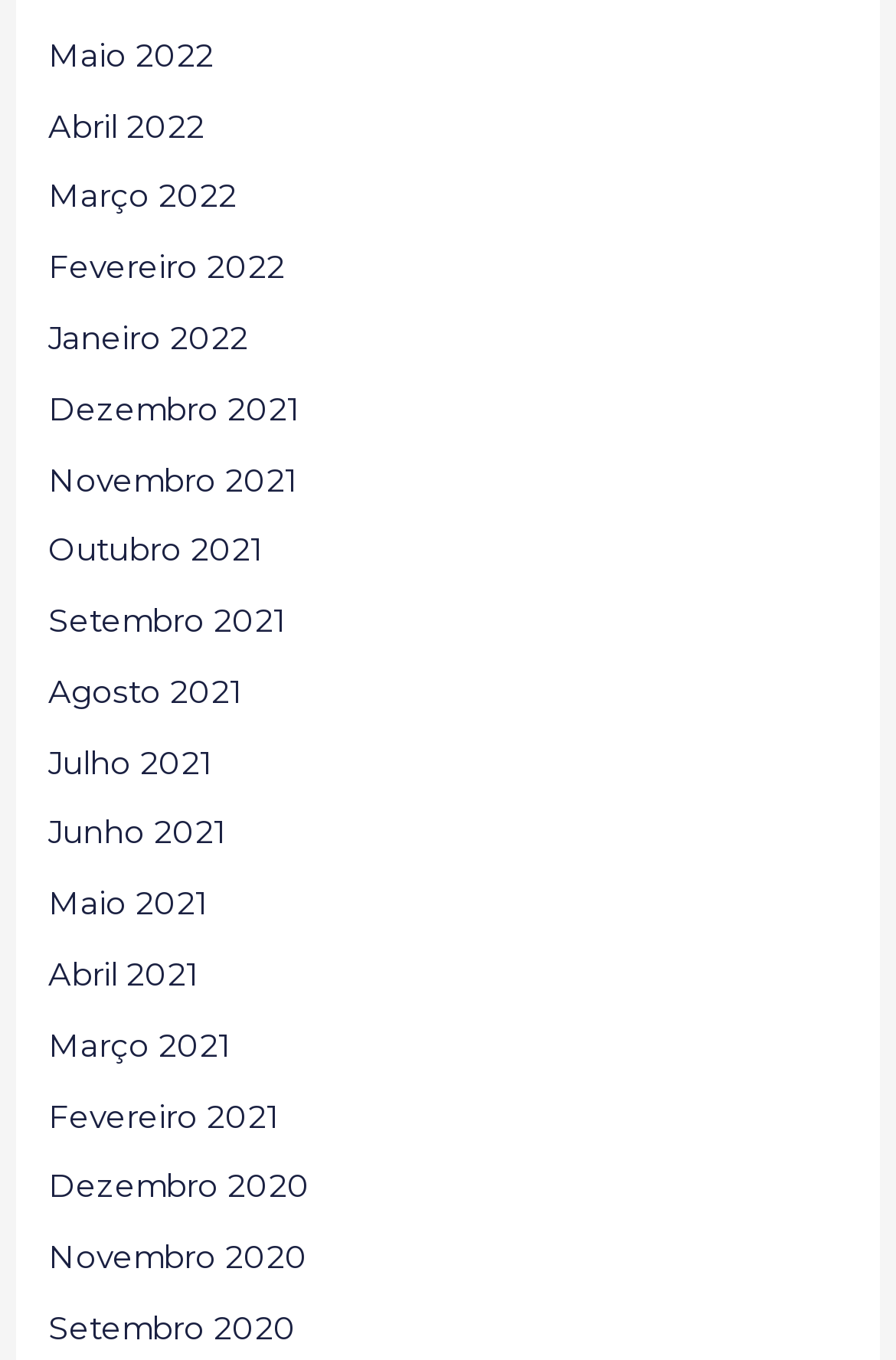What is the latest month listed?
Please use the visual content to give a single word or phrase answer.

May 2022